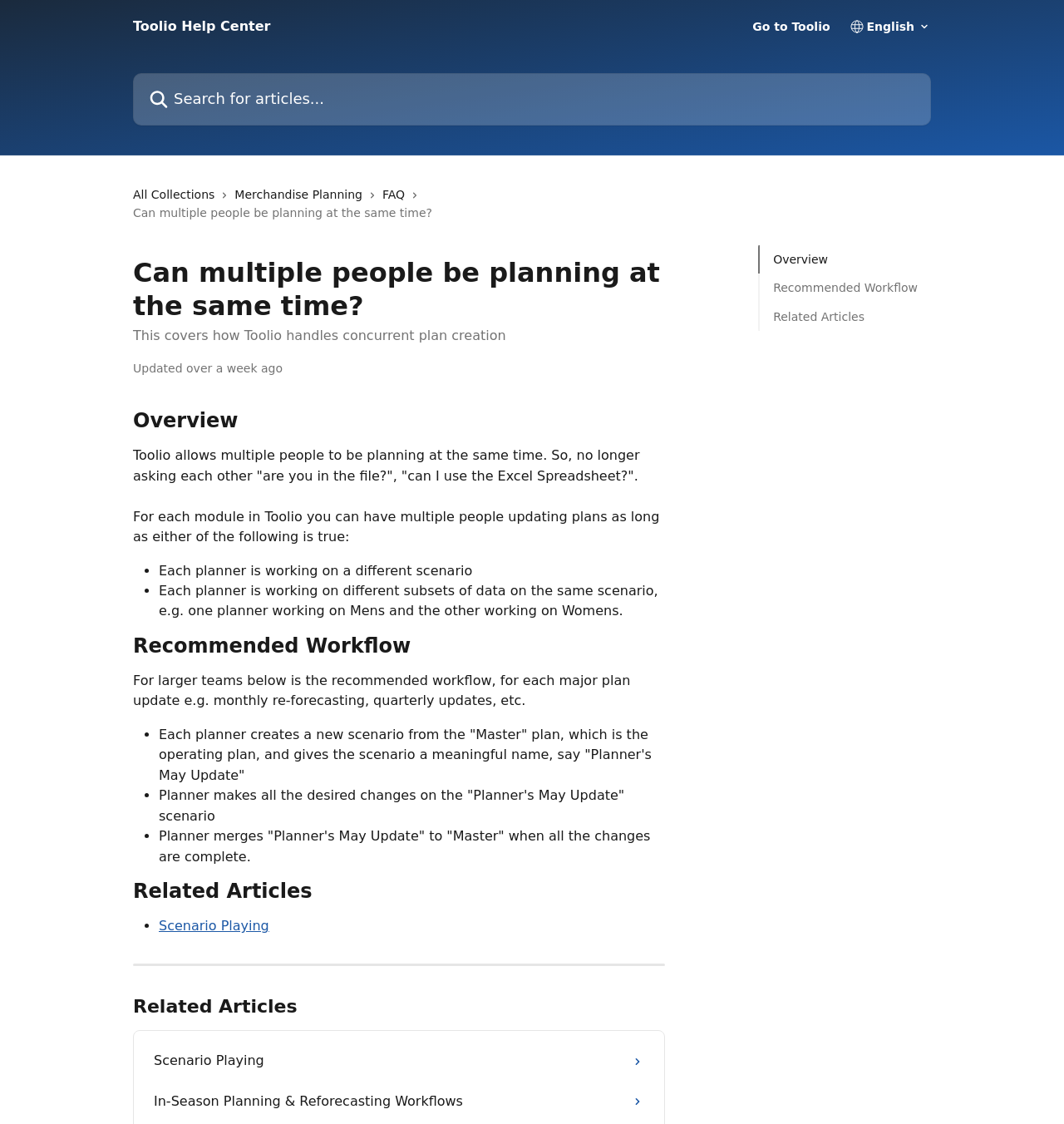Respond with a single word or phrase for the following question: 
What is the related article about scenario management?

Scenario Playing